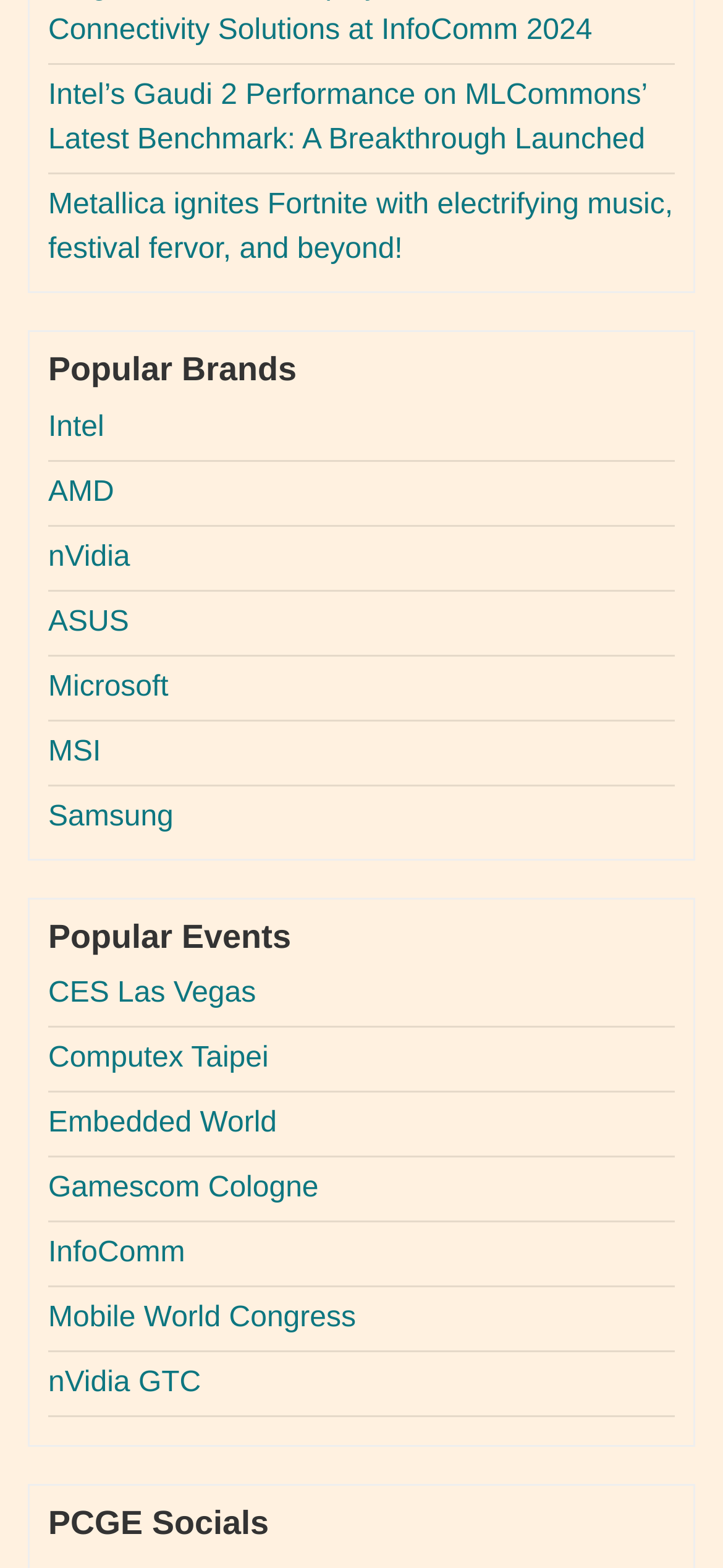Provide a short, one-word or phrase answer to the question below:
What is the name of the event located below 'Popular Events'?

CES Las Vegas